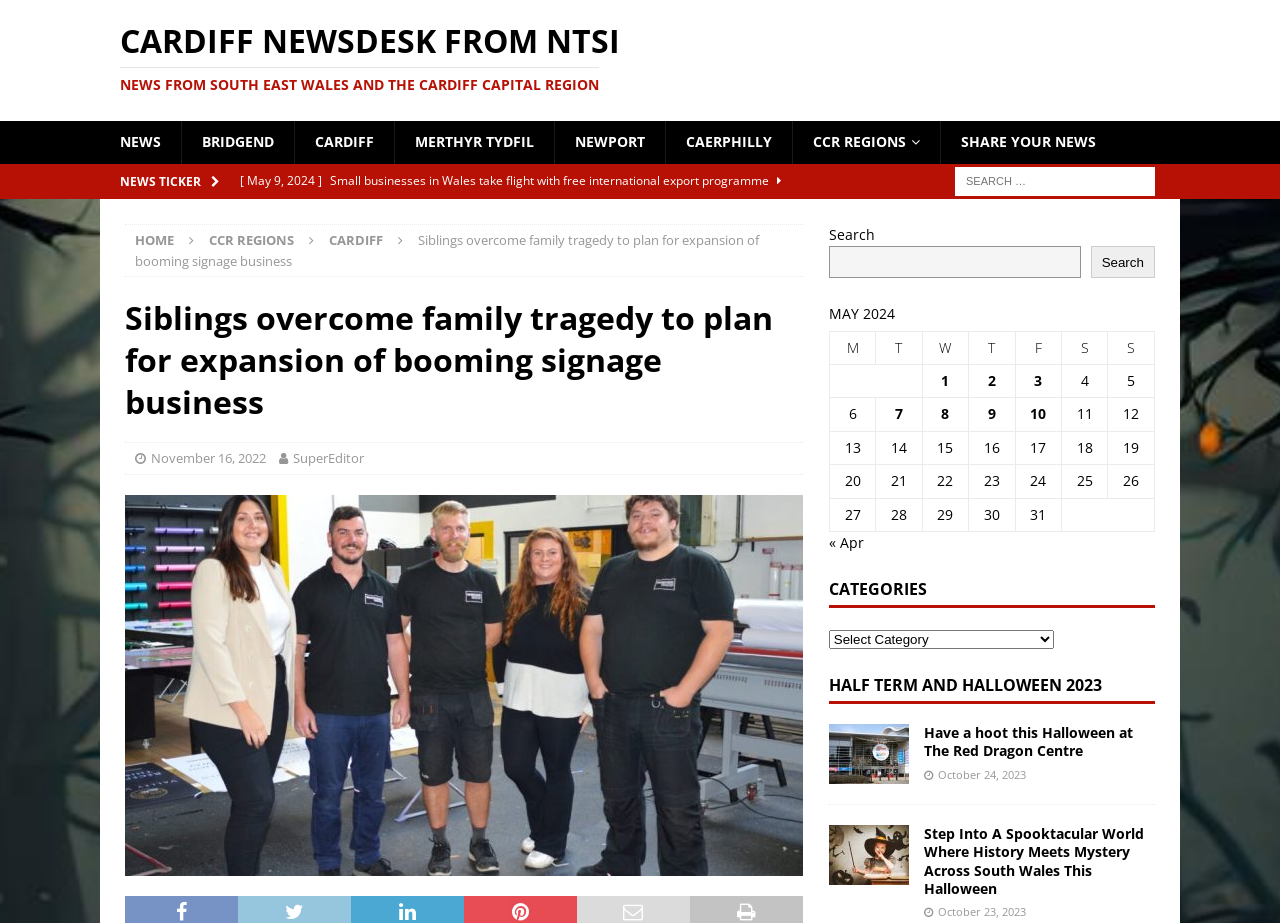Extract the primary header of the webpage and generate its text.

Siblings overcome family tragedy to plan for expansion of booming signage business